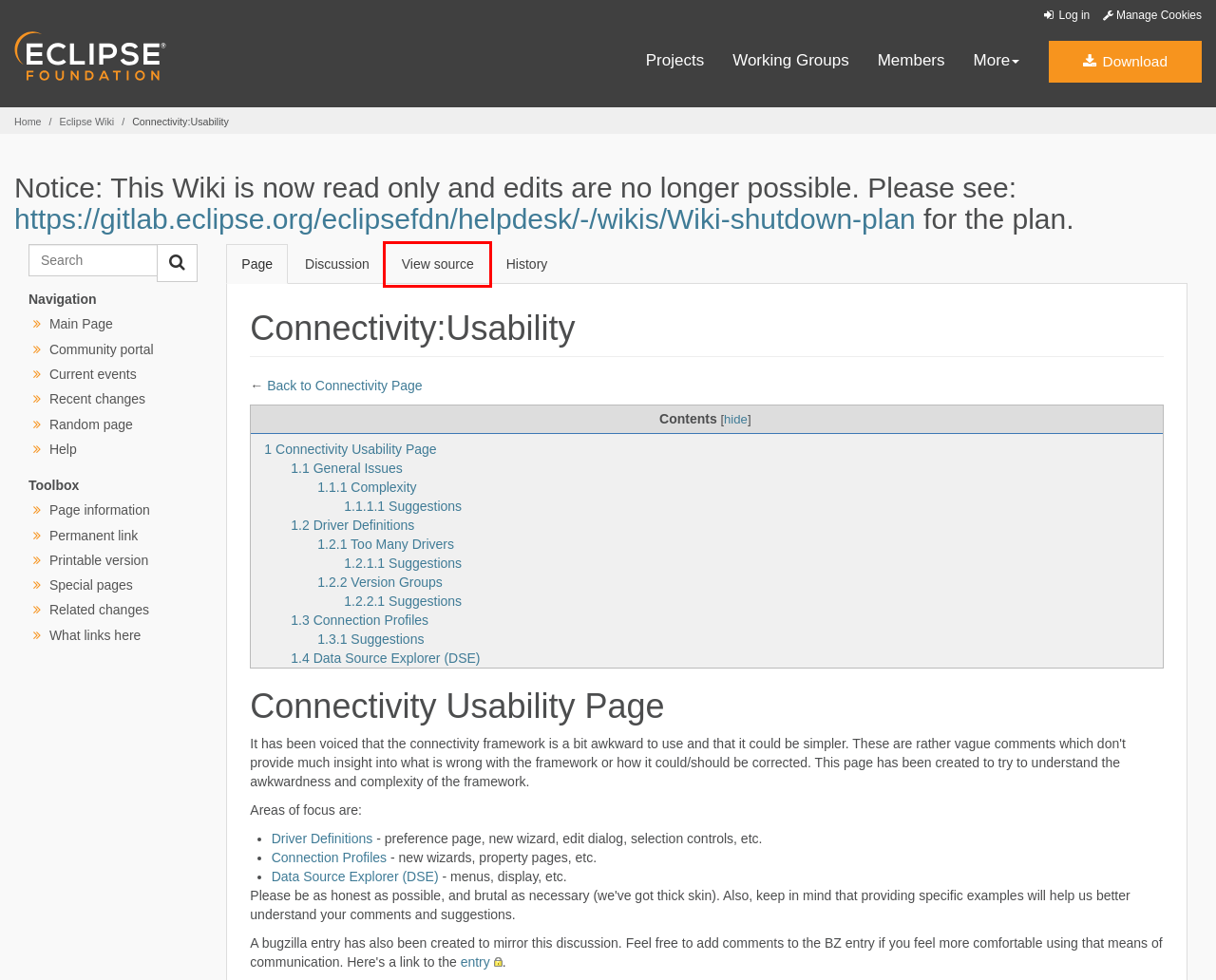You are provided with a screenshot of a webpage containing a red rectangle bounding box. Identify the webpage description that best matches the new webpage after the element in the bounding box is clicked. Here are the potential descriptions:
A. Login required - Eclipsepedia
B. 163624 – Connectivity framework usability discussion
C. Wiki shutdown plan · Wiki · Eclipse Foundation / Help Desk · GitLab
D. Industry Collaborations | The Eclipse Foundation
E. Eclipse Membership | The Eclipse Foundation
F. The Community for Open Collaboration and Innovation | The Eclipse Foundation
G. Projects Gateway | The Eclipse Foundation
H. Eclipse Downloads | The Eclipse Foundation

A